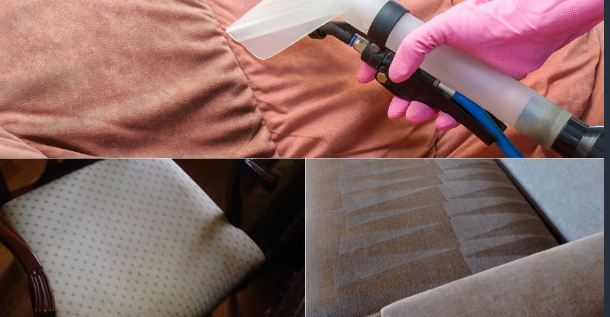Please answer the following question using a single word or phrase: 
Where are professional cleaning services emphasized as essential?

Baltimore, MD